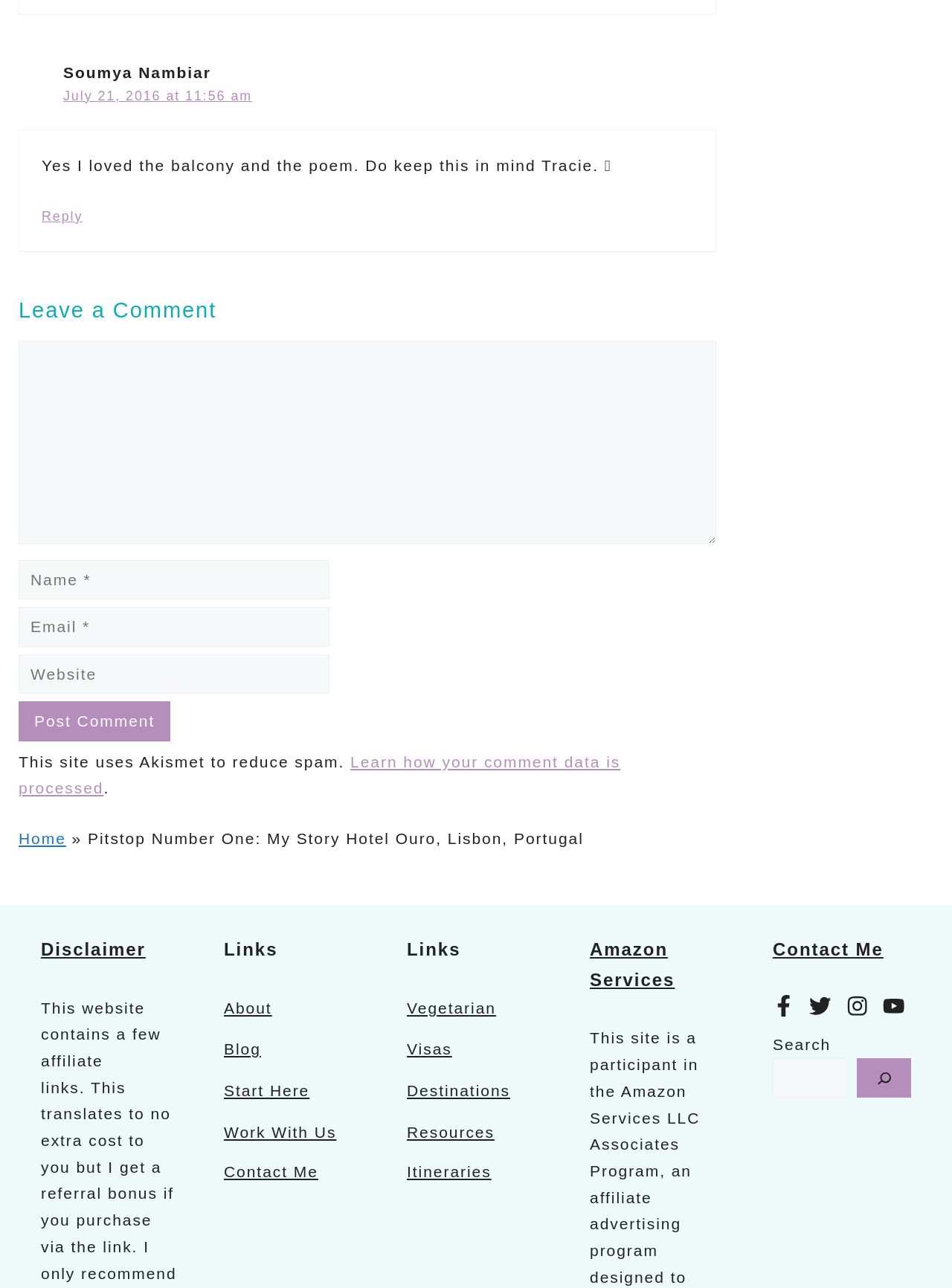Provide the bounding box coordinates of the section that needs to be clicked to accomplish the following instruction: "Contact the artist."

None